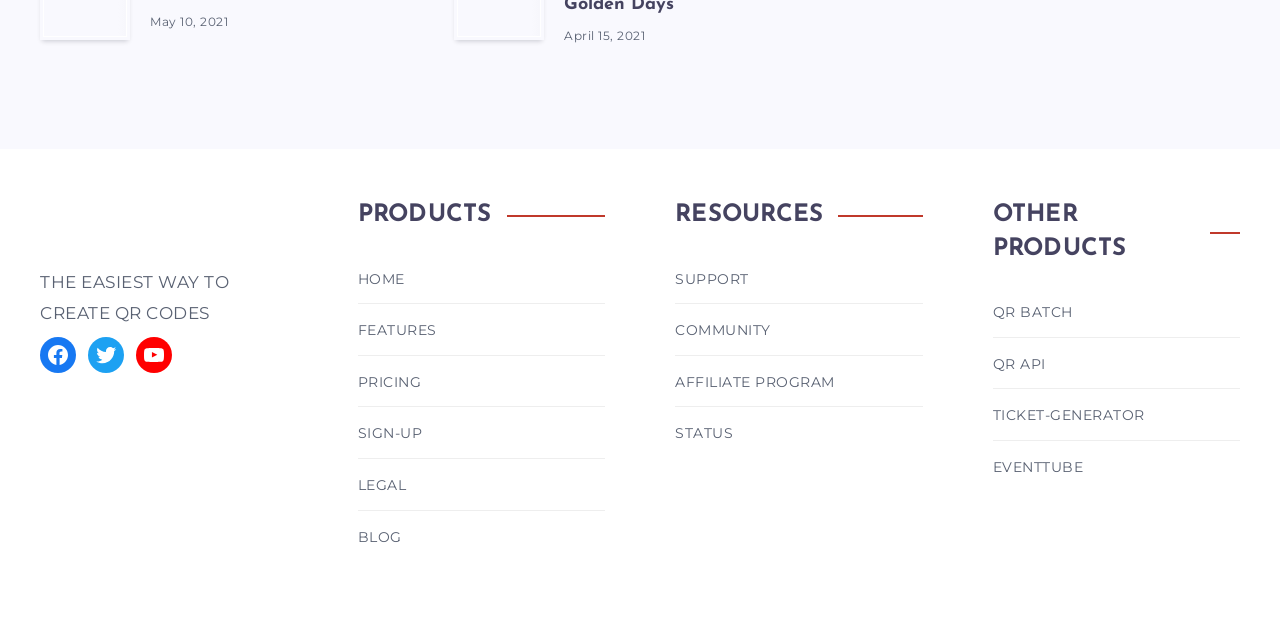Please identify the bounding box coordinates of the element that needs to be clicked to perform the following instruction: "View Scanova's Facebook page".

[0.031, 0.533, 0.059, 0.59]